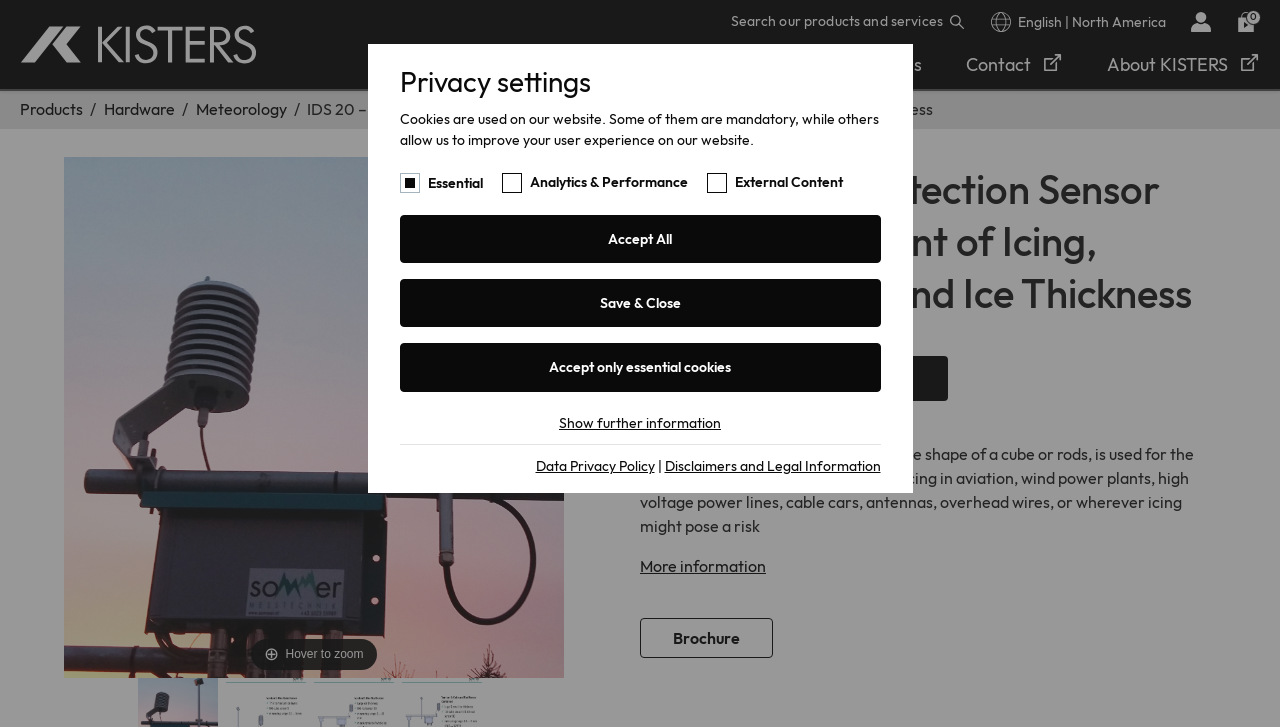Please find the bounding box coordinates of the element that you should click to achieve the following instruction: "Get more information about IDS 20". The coordinates should be presented as four float numbers between 0 and 1: [left, top, right, bottom].

[0.5, 0.765, 0.598, 0.792]